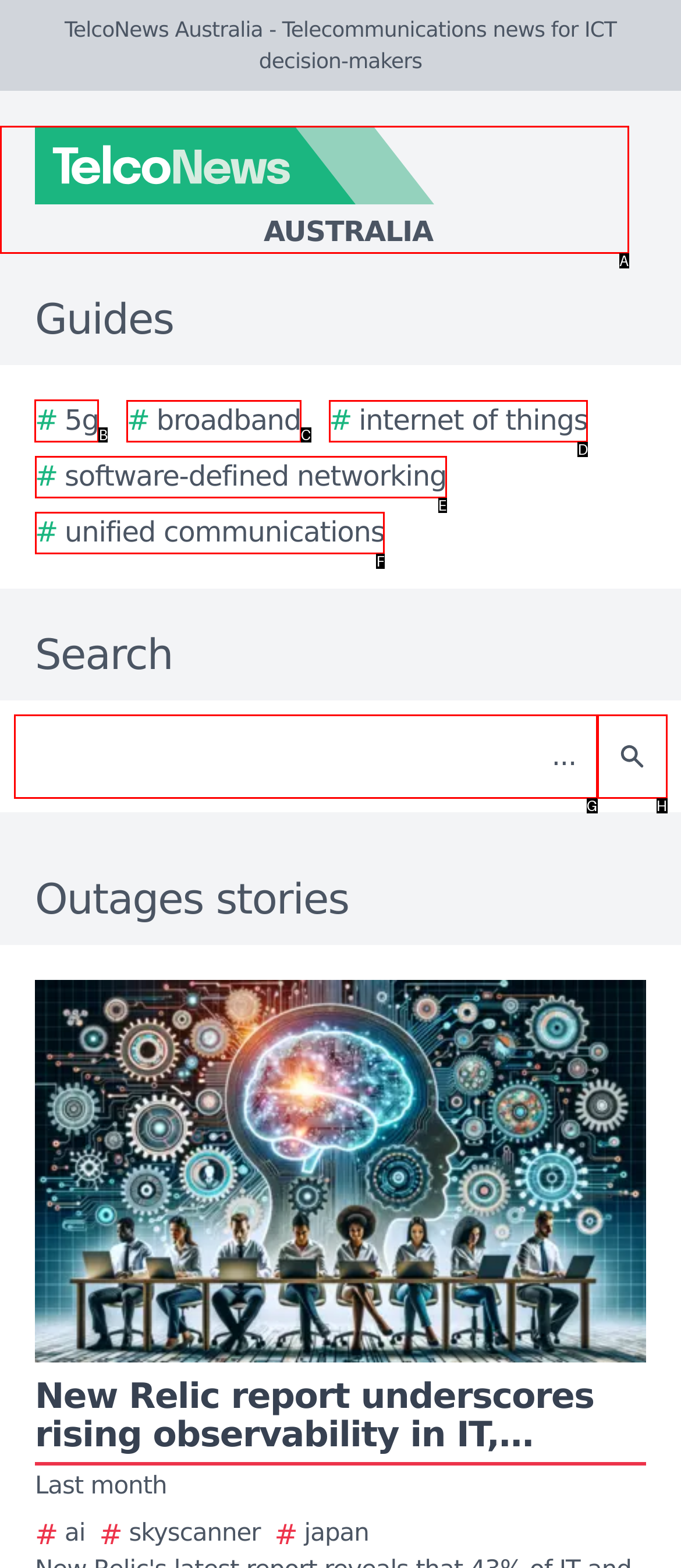For the task: open mobile menu, specify the letter of the option that should be clicked. Answer with the letter only.

None